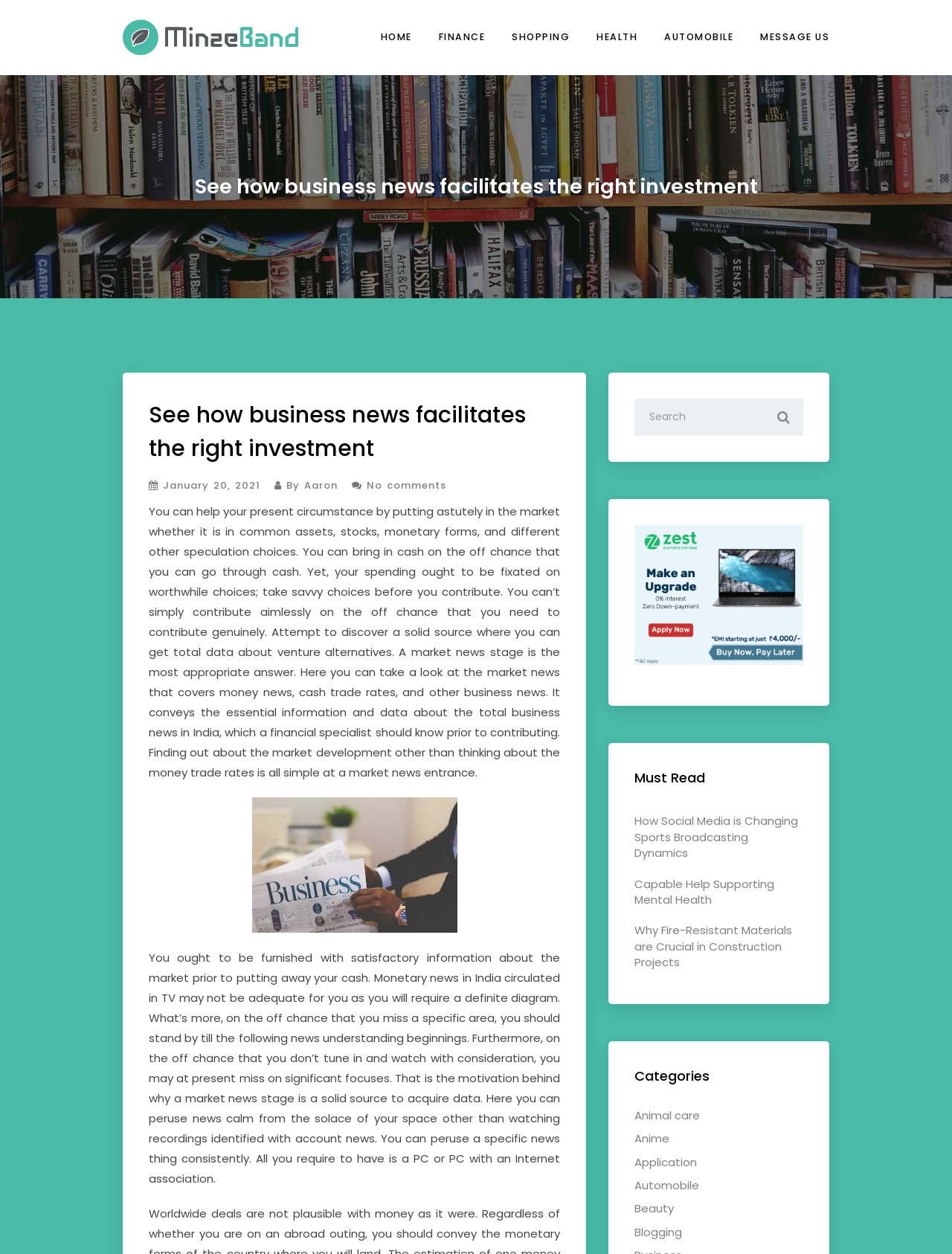Determine the bounding box coordinates for the area you should click to complete the following instruction: "Search for business news".

[0.667, 0.318, 0.844, 0.347]